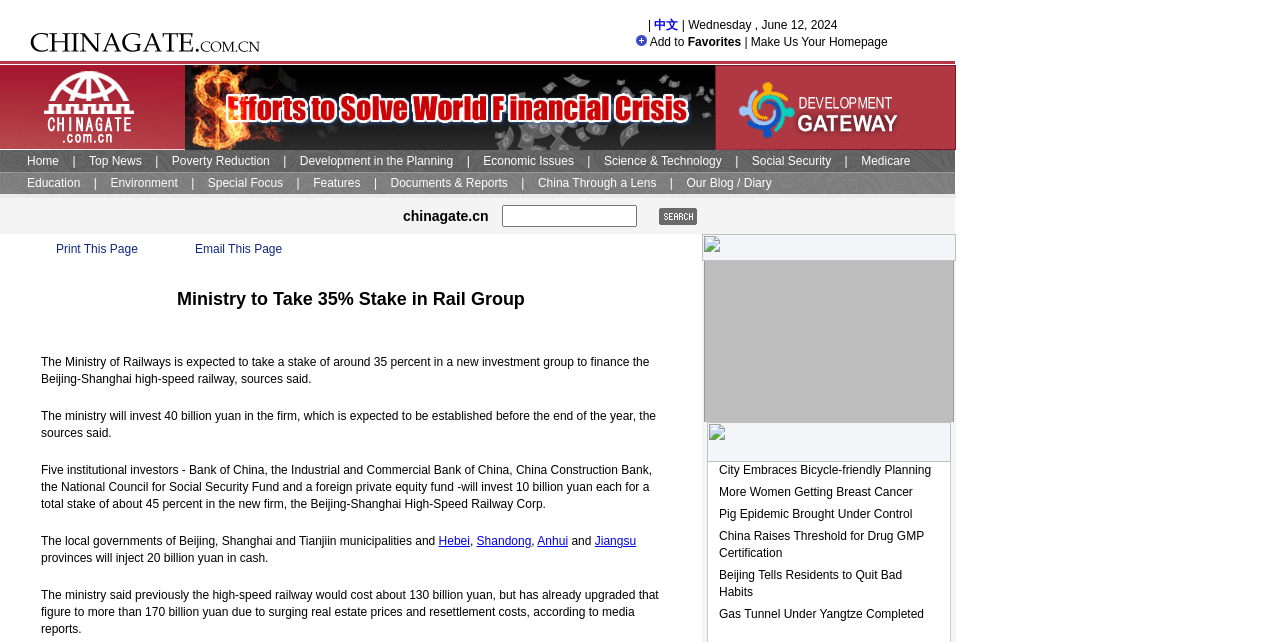Using the provided description Email This Page, find the bounding box coordinates for the UI element. Provide the coordinates in (top-left x, top-left y, bottom-right x, bottom-right y) format, ensuring all values are between 0 and 1.

[0.152, 0.377, 0.22, 0.399]